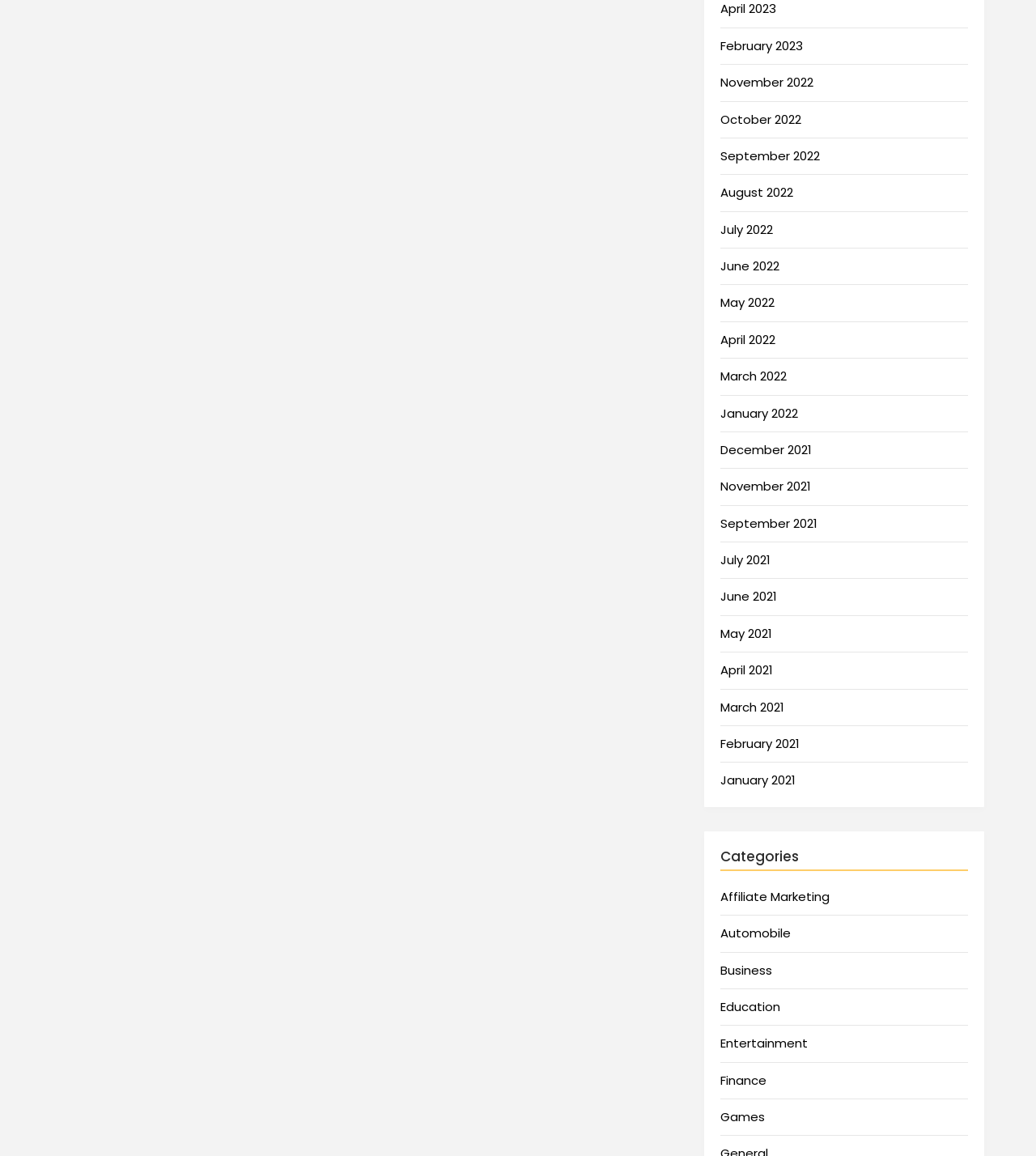Could you indicate the bounding box coordinates of the region to click in order to complete this instruction: "Check out July 2021".

[0.696, 0.477, 0.744, 0.492]